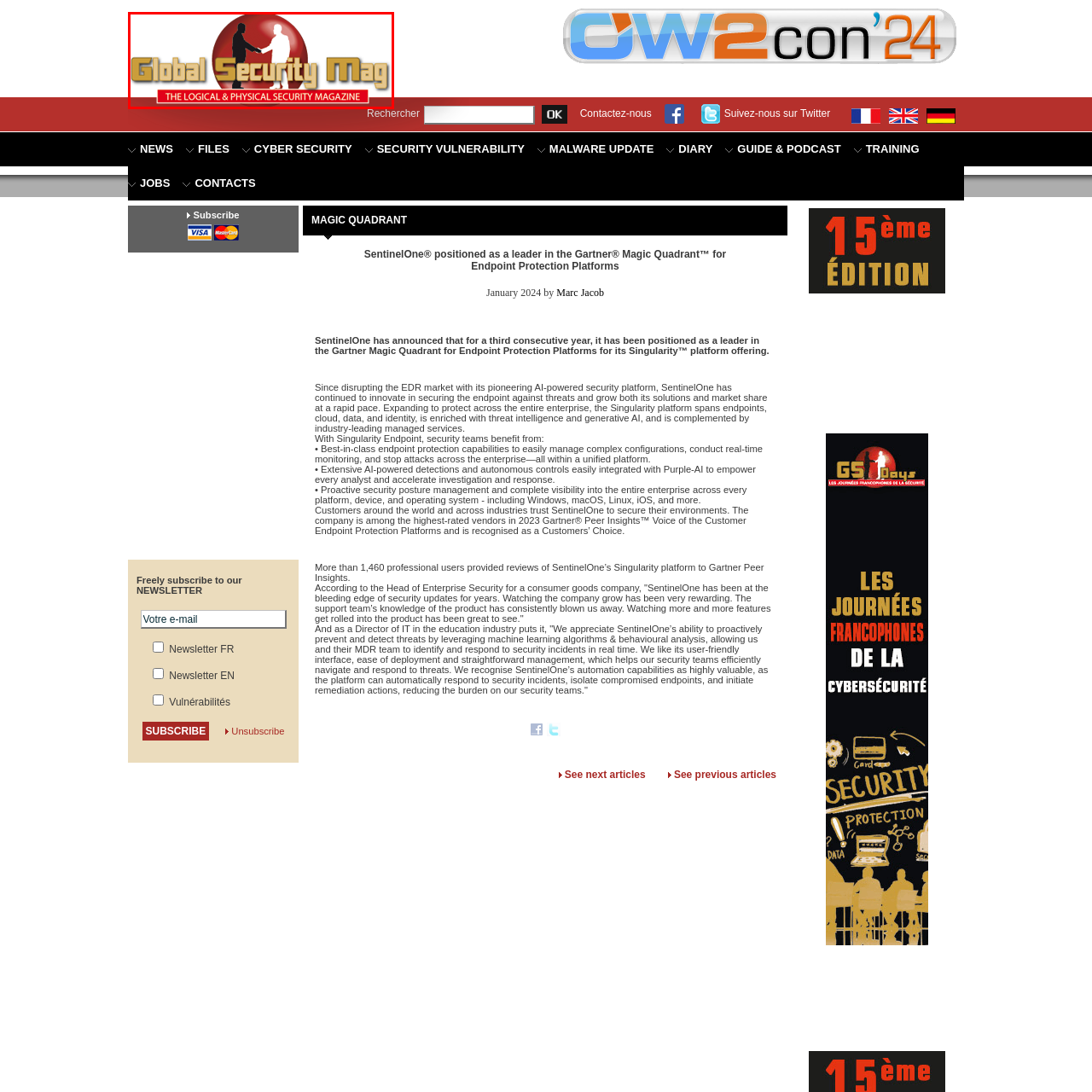Describe extensively the image that is contained within the red box.

The image showcases the logo of **Global Security Mag**, a publication dedicated to the realms of logical and physical security. The design features a striking red circular background with the silhouette of two figures shaking hands, symbolizing partnership and collaboration in the security industry. Above the figures, the magazine's name is prominently displayed in bold gold lettering, emphasizing its role as a leading source of insights and information for professionals in the security sector. Below the logo, the tagline "THE LOGICAL & PHYSICAL SECURITY MAGAZINE" clearly communicates the magazine's focus areas, appealing to those interested in comprehensive security solutions.